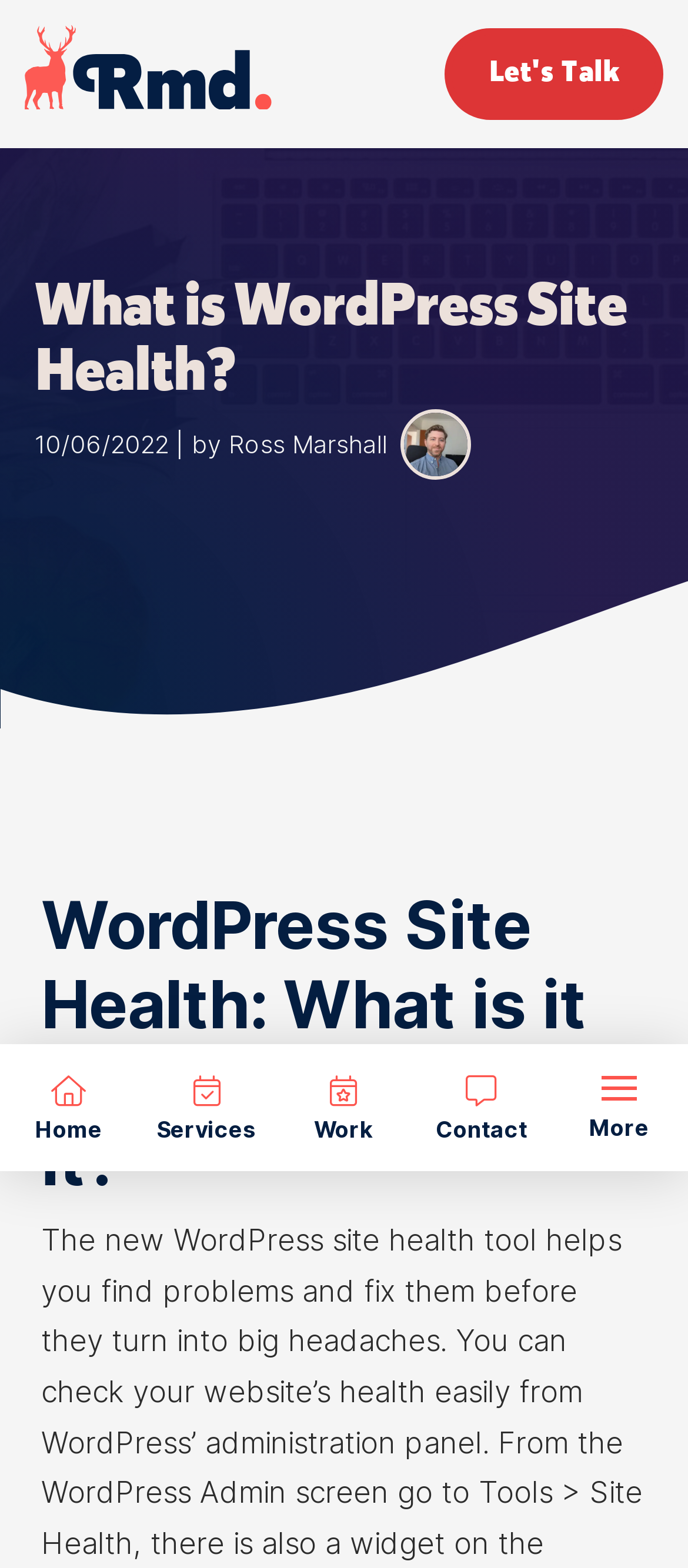Please extract the title of the webpage.

What is WordPress Site Health?